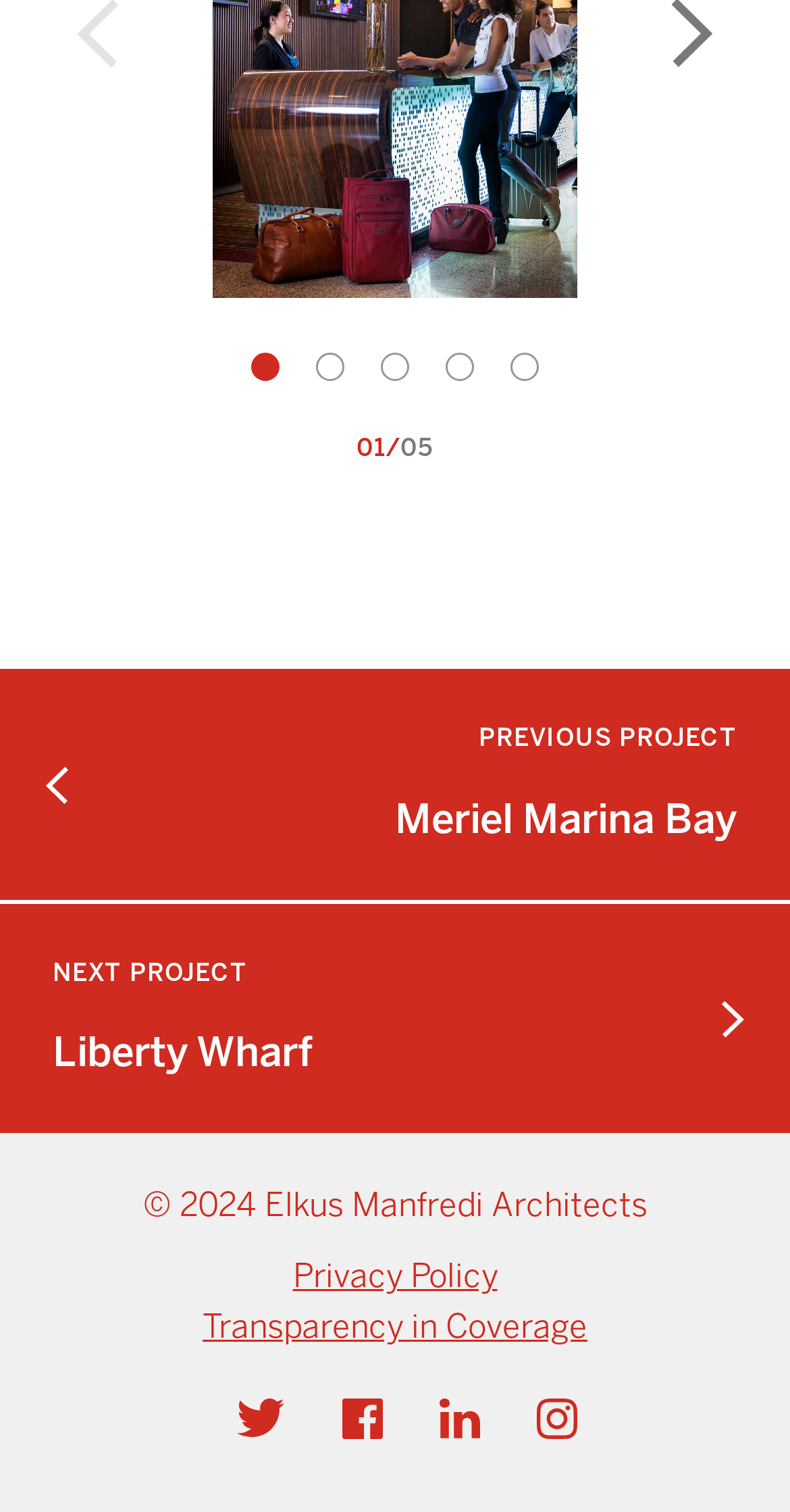Use a single word or phrase to respond to the question:
What is the current project being displayed?

Meriel Marina Bay